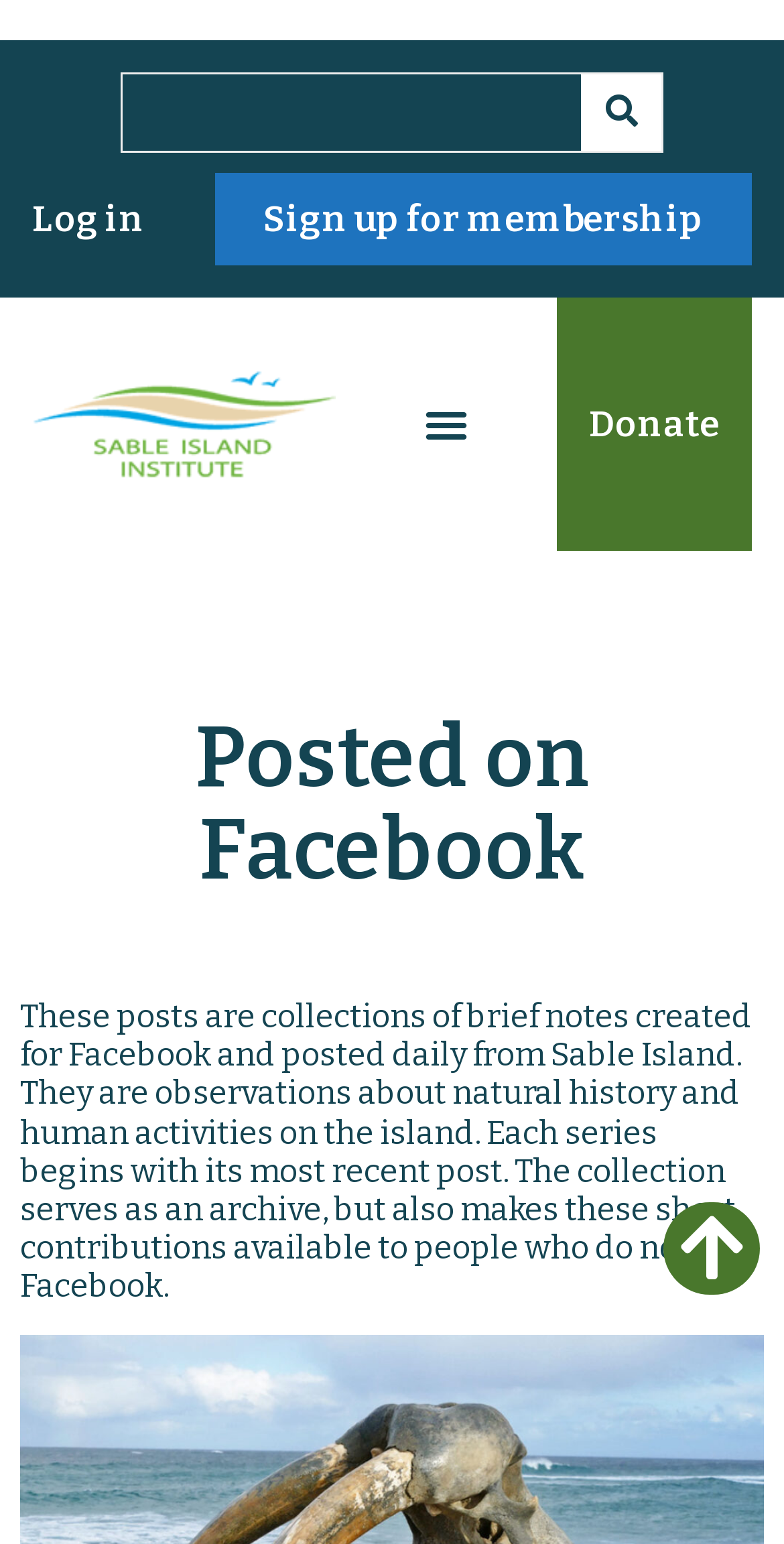Please reply with a single word or brief phrase to the question: 
What is the purpose of the search box?

To search